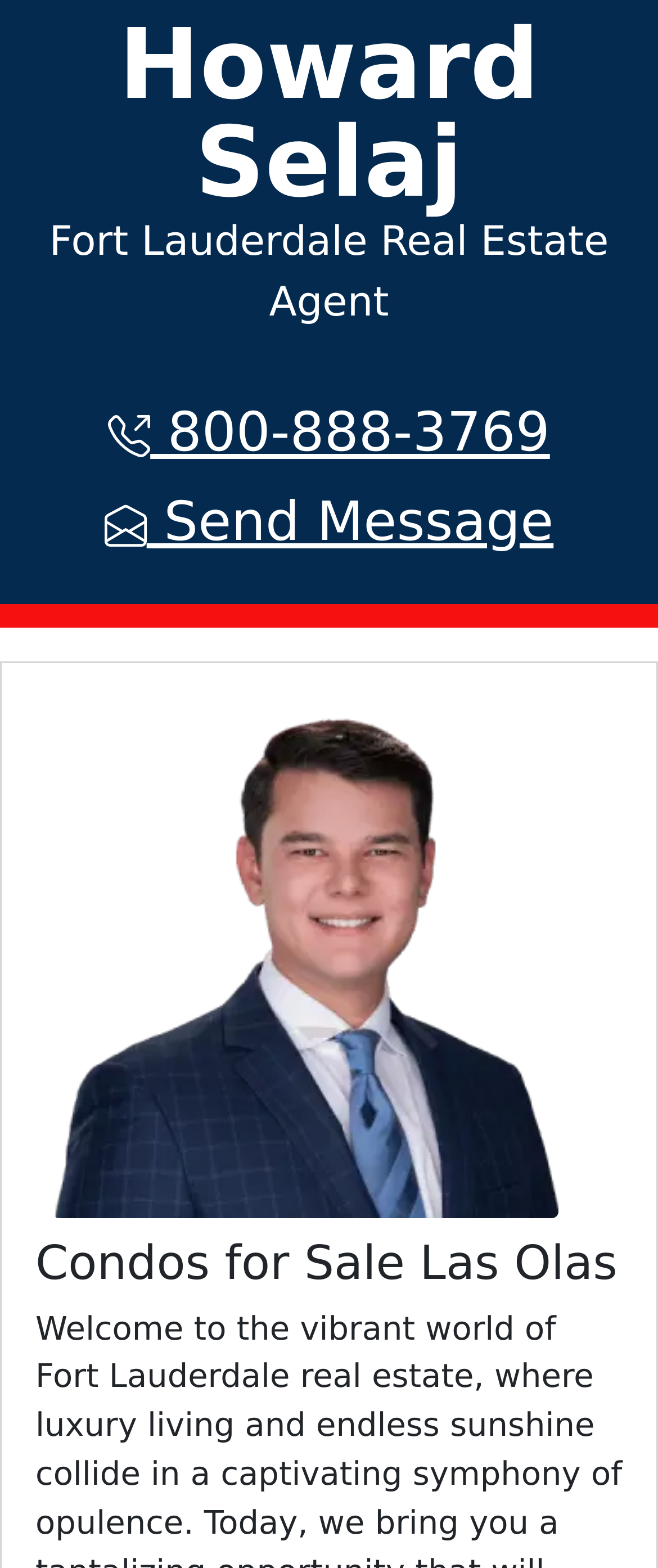Please determine the main heading text of this webpage.

Condos for Sale Las Olas